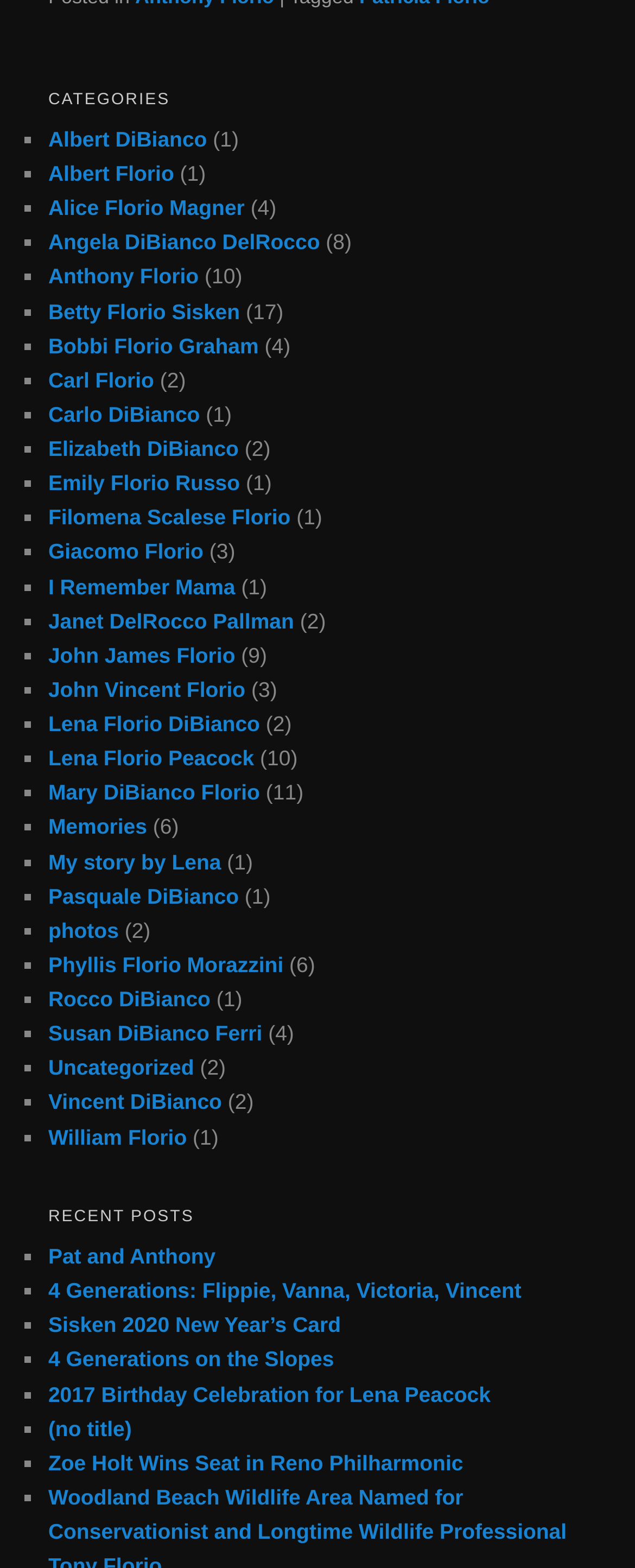Use a single word or phrase to answer the question: 
What is the name of the person with the most mentions?

Lena Florio